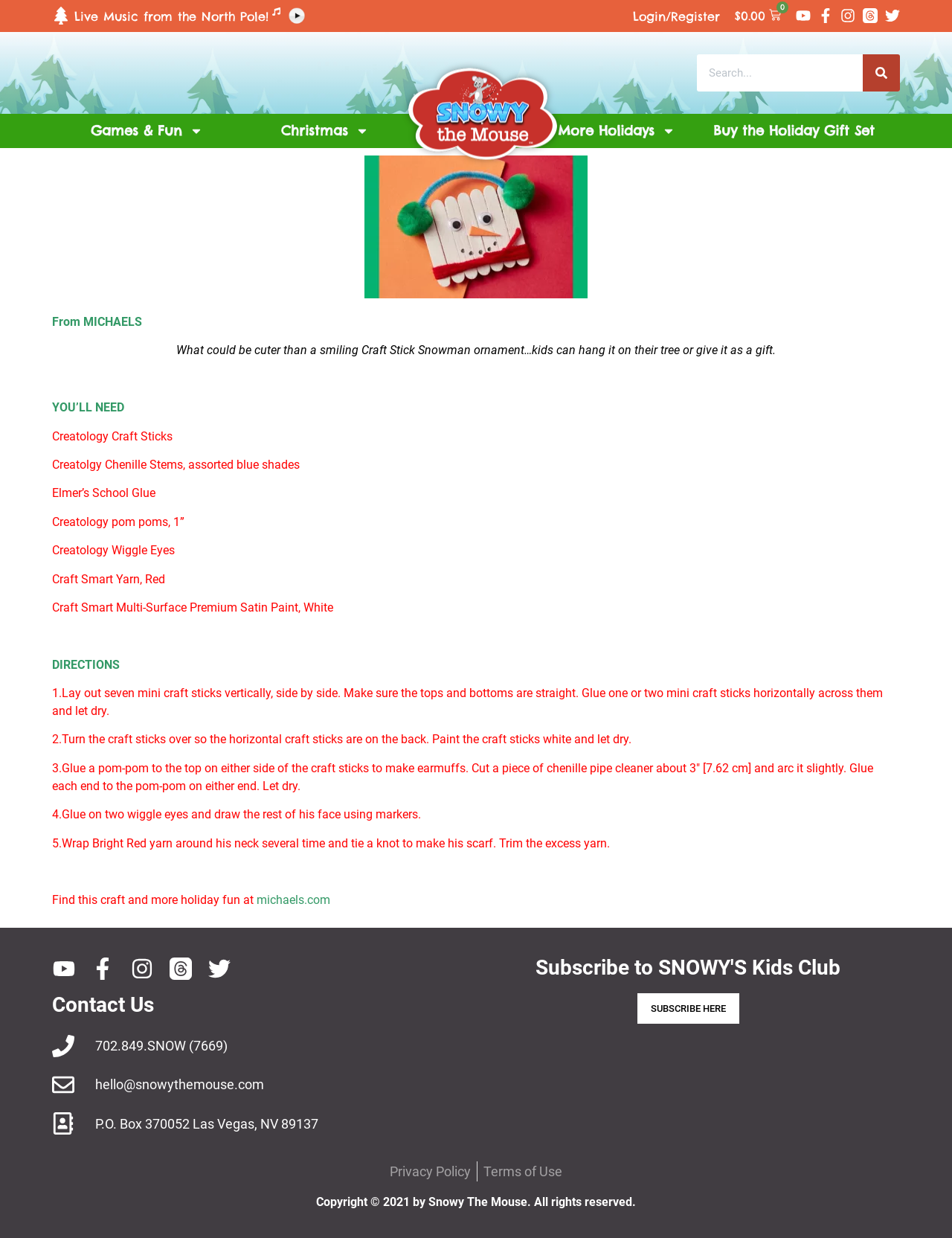Can you find the bounding box coordinates for the element to click on to achieve the instruction: "Login or register"?

[0.665, 0.007, 0.756, 0.019]